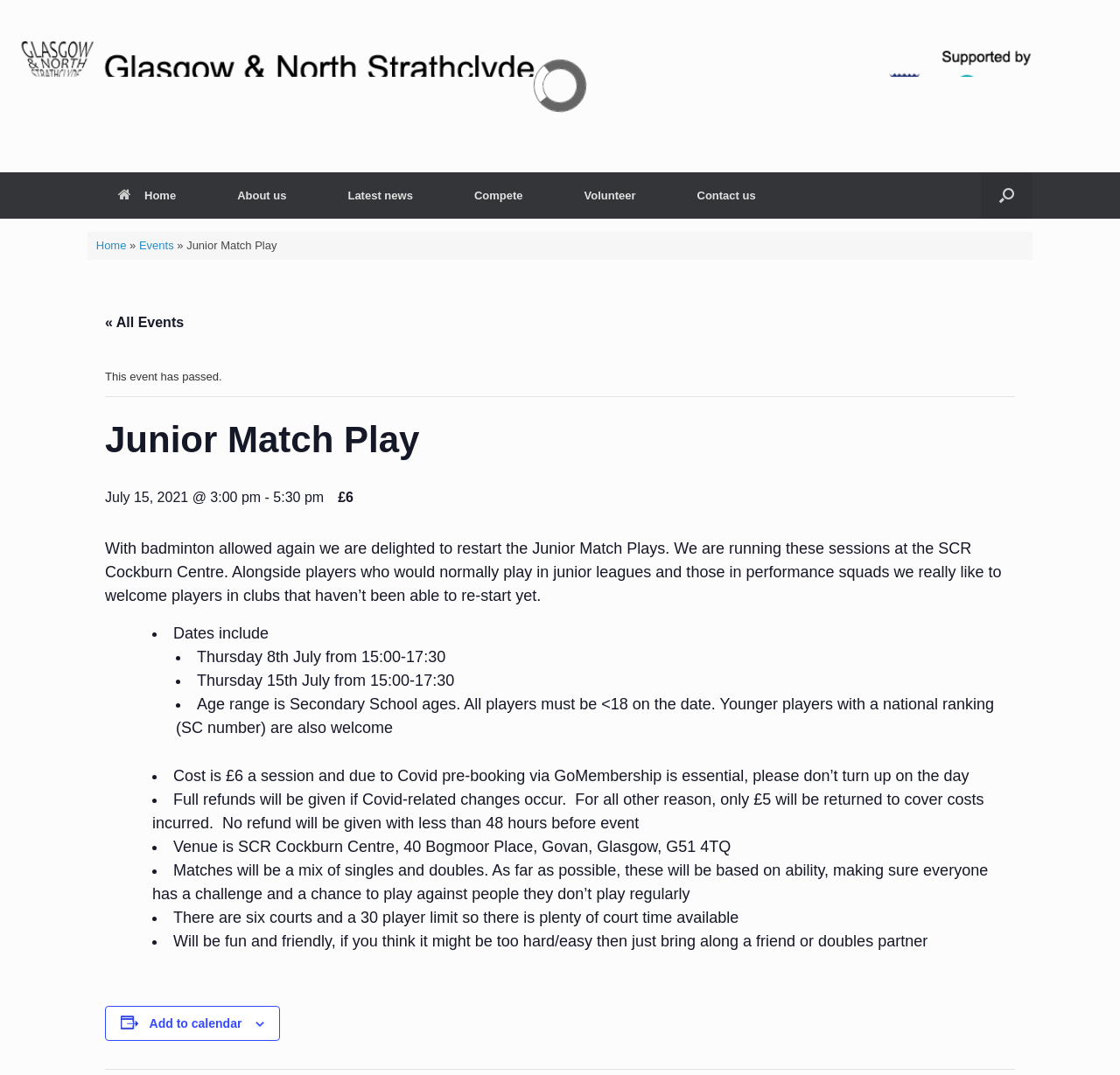Please answer the following question using a single word or phrase: 
Where is the event being held?

SCR Cockburn Centre